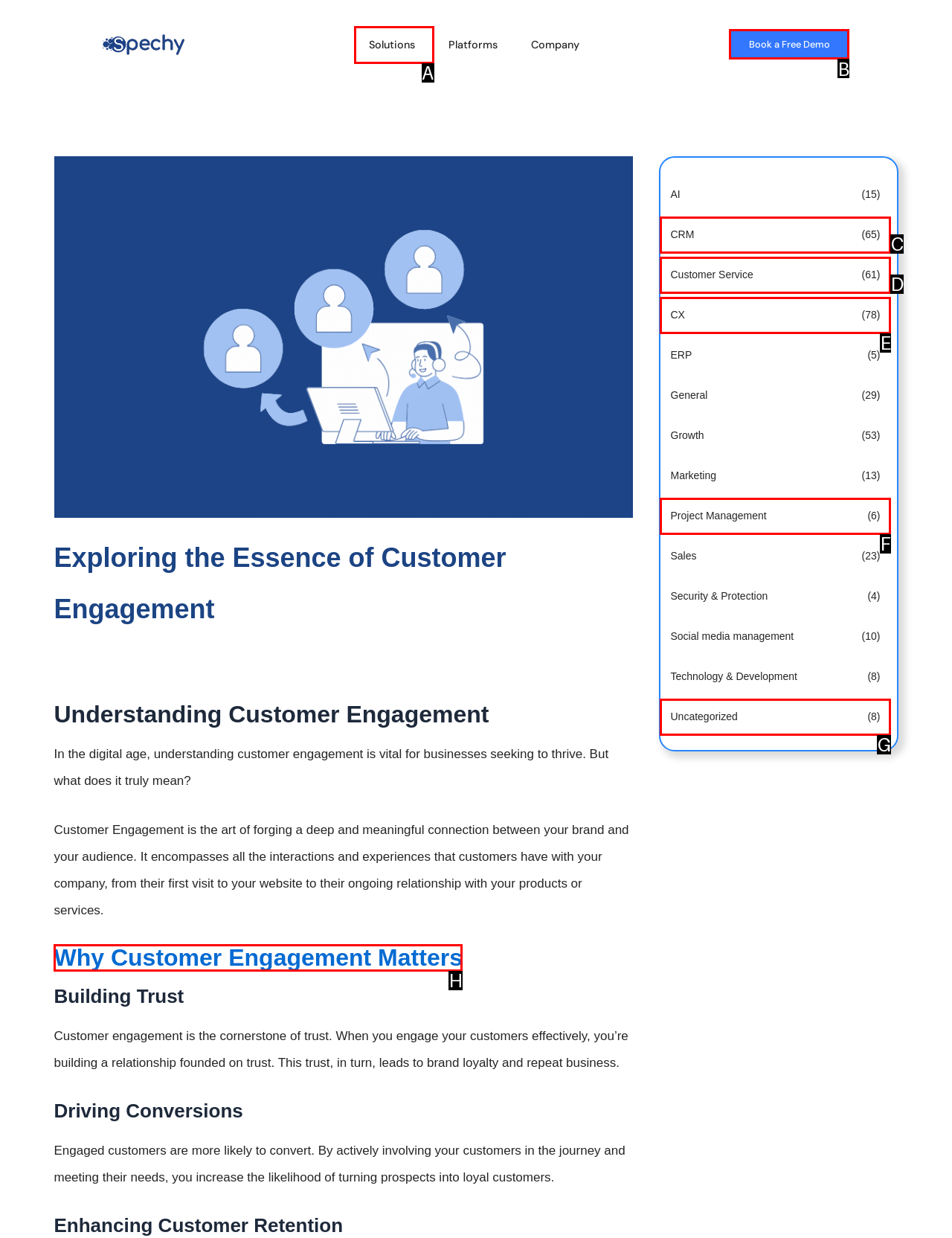Which UI element should you click on to achieve the following task: Book a free demo? Provide the letter of the correct option.

B